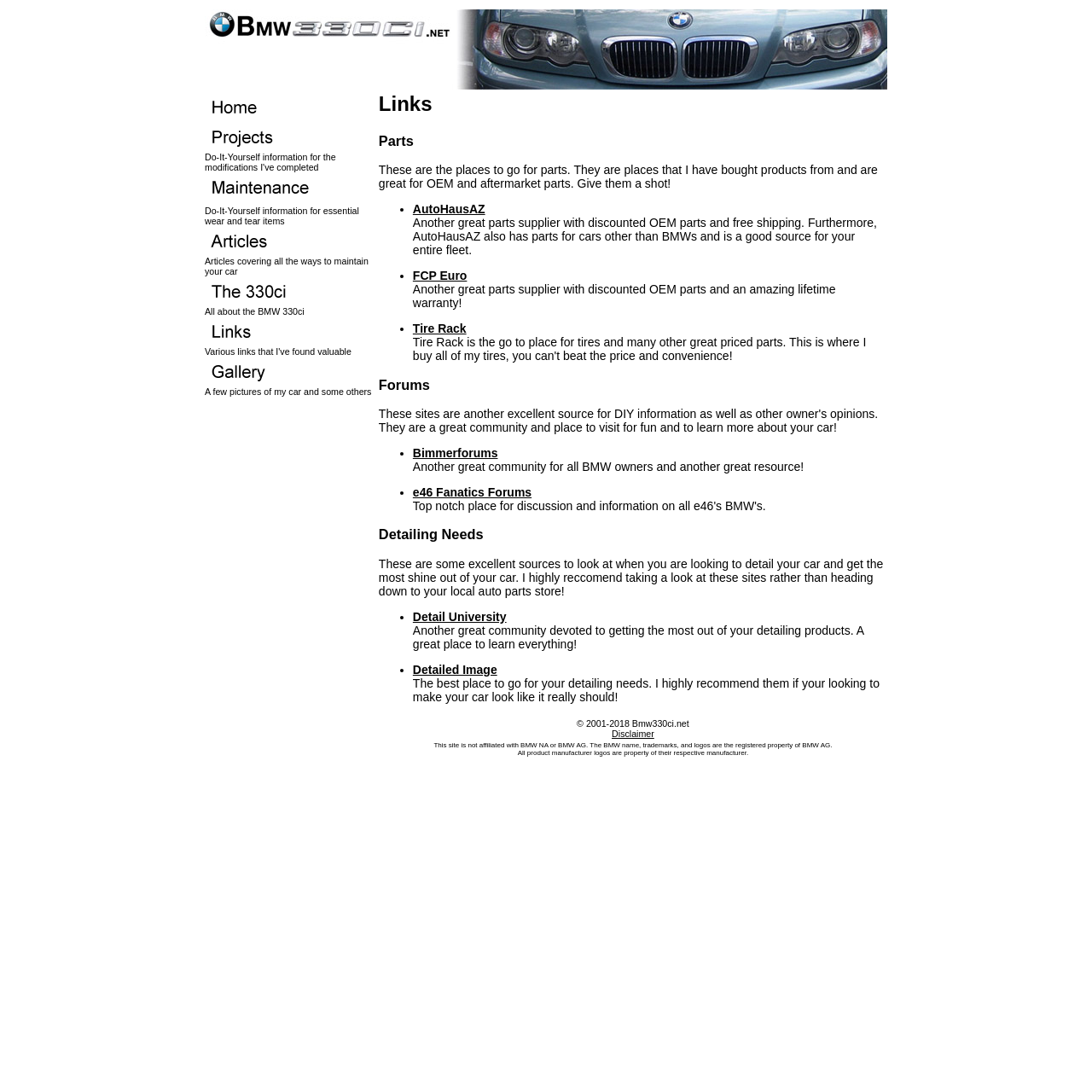What is the purpose of the 'Parts' section?
Please elaborate on the answer to the question with detailed information.

The 'Parts' section is a collection of links to various parts suppliers, including AutoHausAZ, FCP Euro, and Tire Rack, which are recommended by the website owner for their OEM and aftermarket parts, discounted prices, and good customer service.